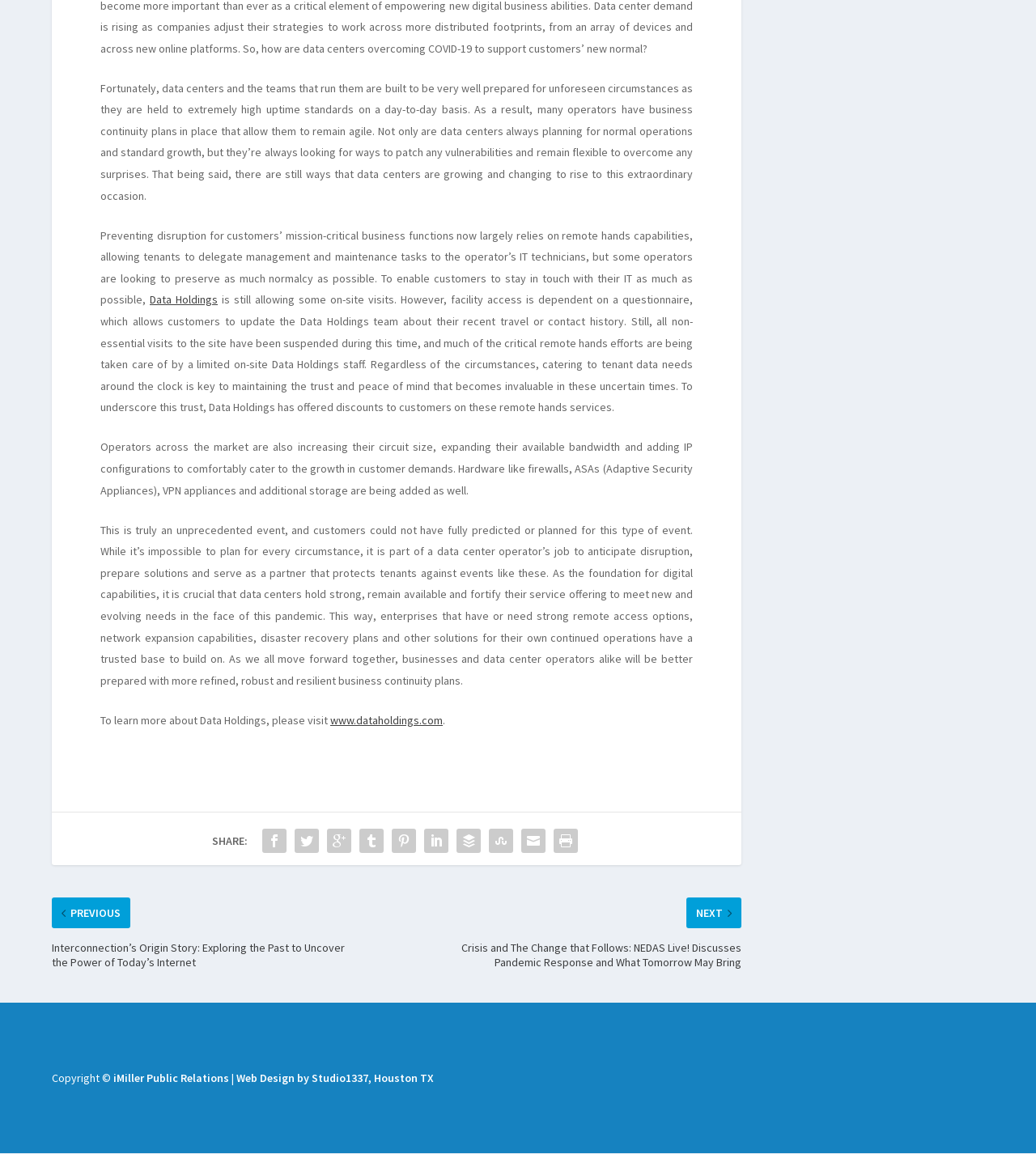Locate the bounding box coordinates of the clickable region to complete the following instruction: "visit Data Holdings website."

[0.319, 0.611, 0.427, 0.624]